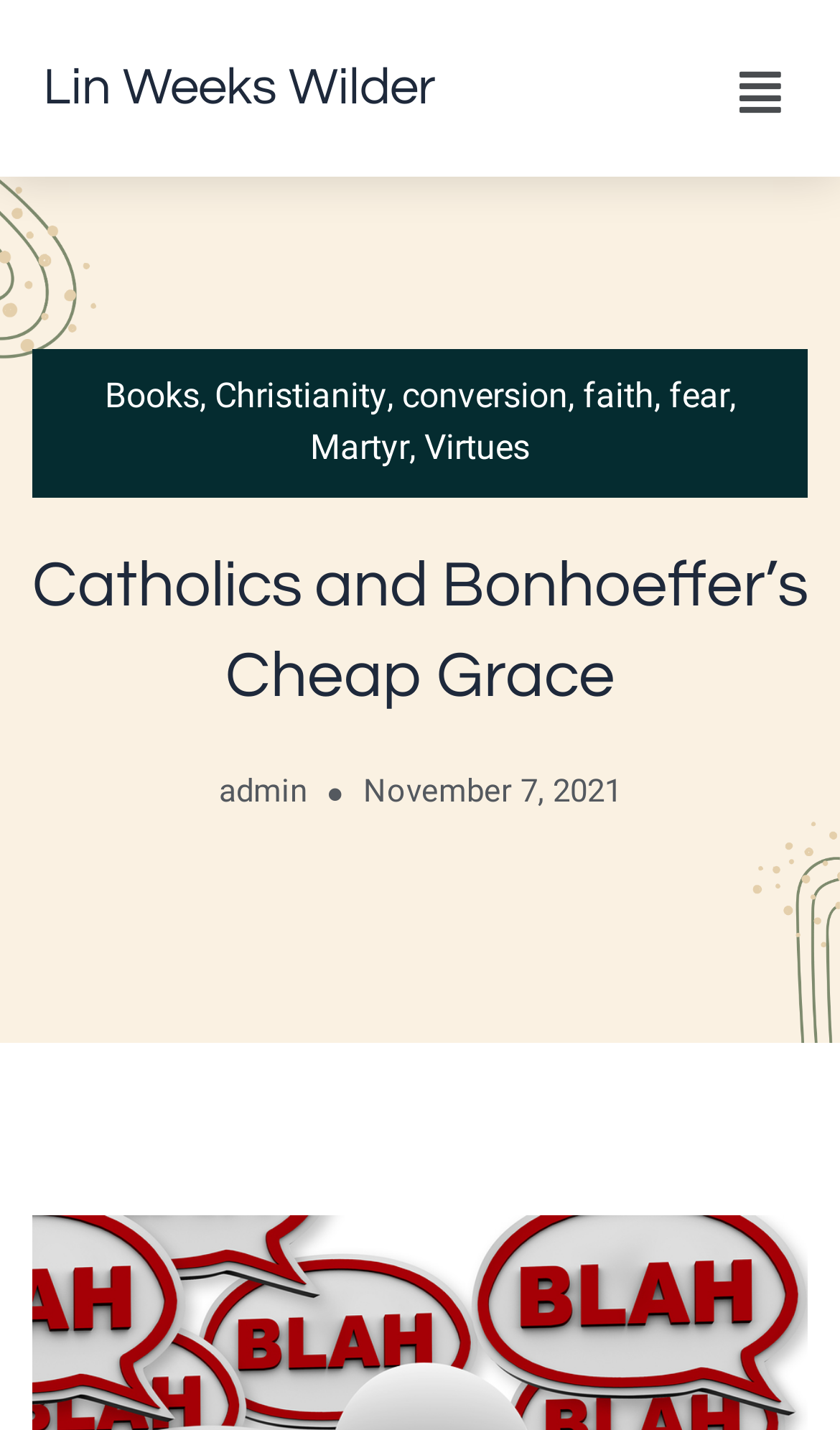Determine the bounding box coordinates for the UI element described. Format the coordinates as (top-left x, top-left y, bottom-right x, bottom-right y) and ensure all values are between 0 and 1. Element description: Menu

[0.861, 0.036, 0.949, 0.094]